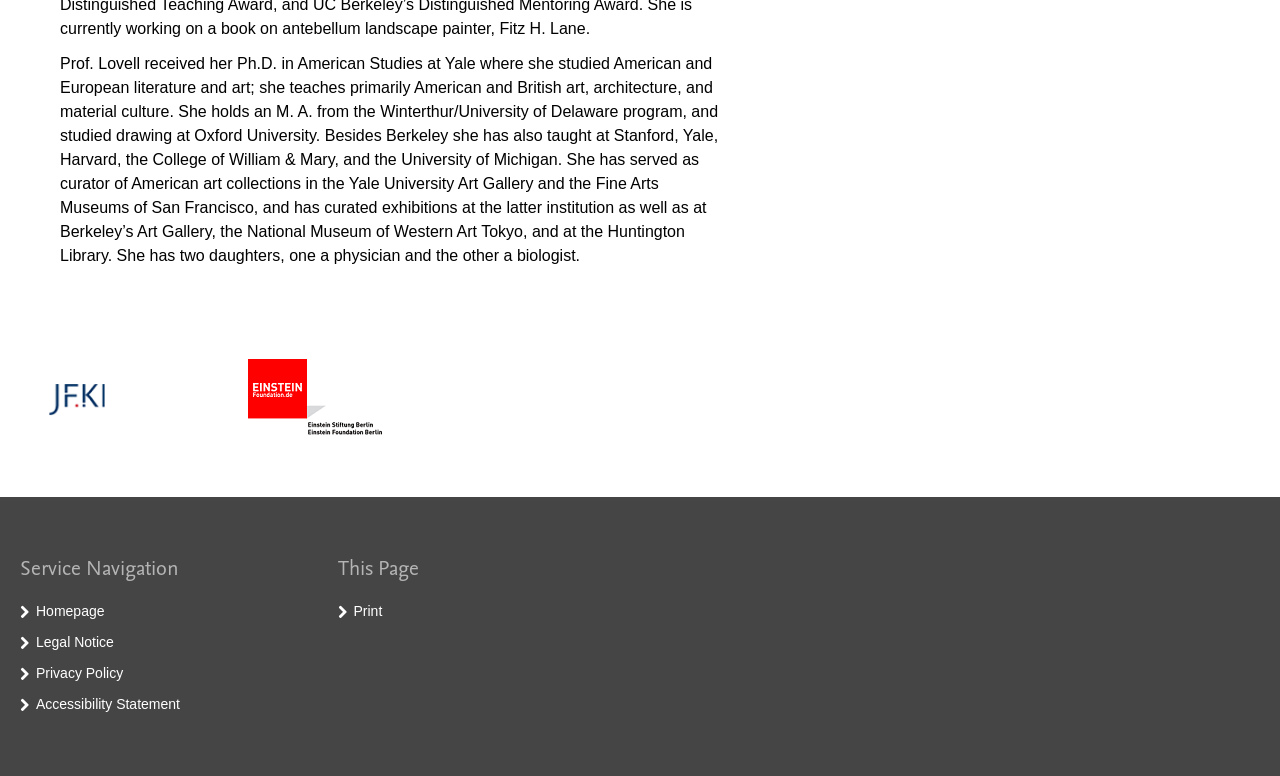Please find the bounding box coordinates in the format (top-left x, top-left y, bottom-right x, bottom-right y) for the given element description. Ensure the coordinates are floating point numbers between 0 and 1. Description: Homepage

[0.028, 0.777, 0.082, 0.798]